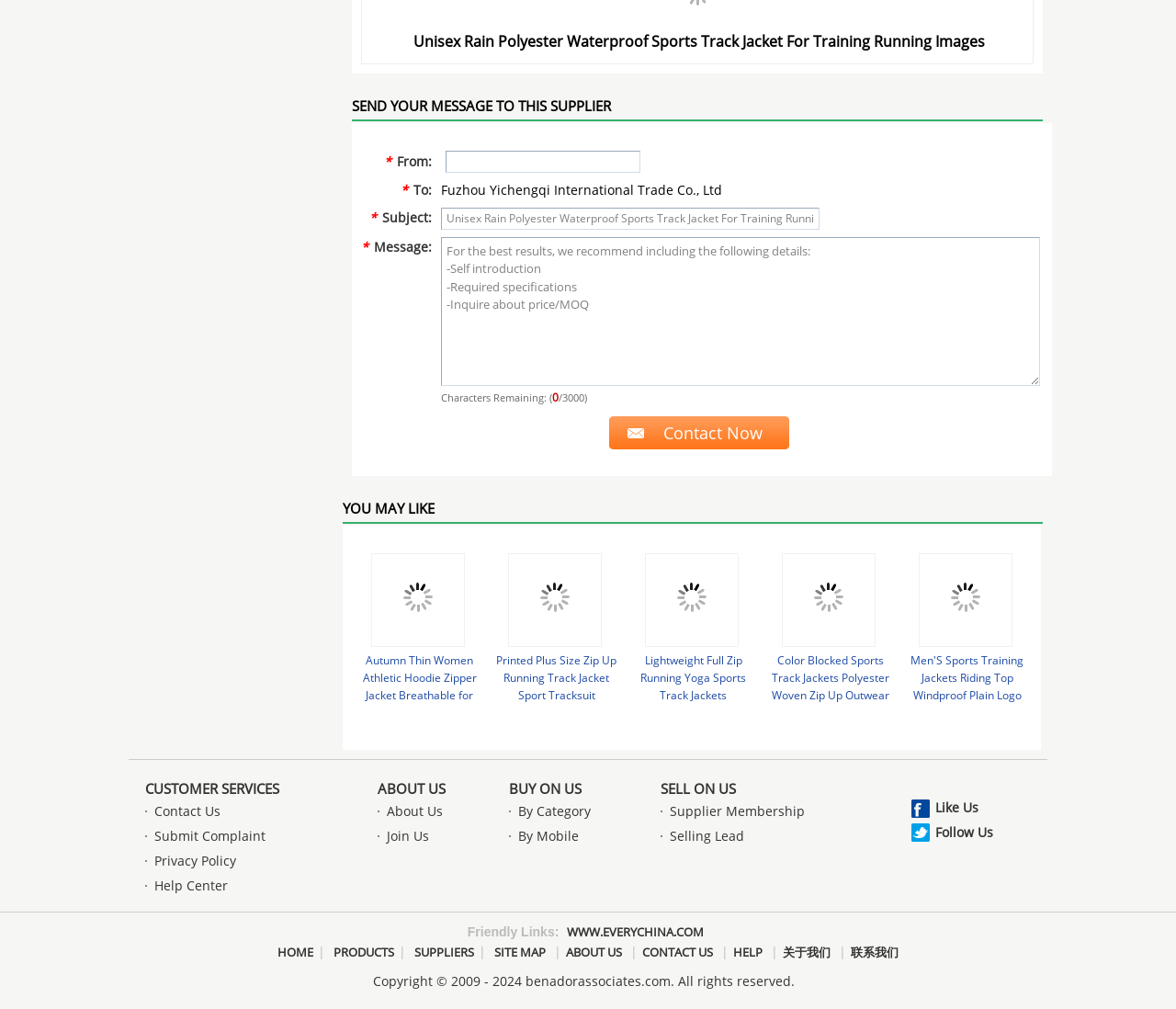Calculate the bounding box coordinates for the UI element based on the following description: "Wix.com". Ensure the coordinates are four float numbers between 0 and 1, i.e., [left, top, right, bottom].

None